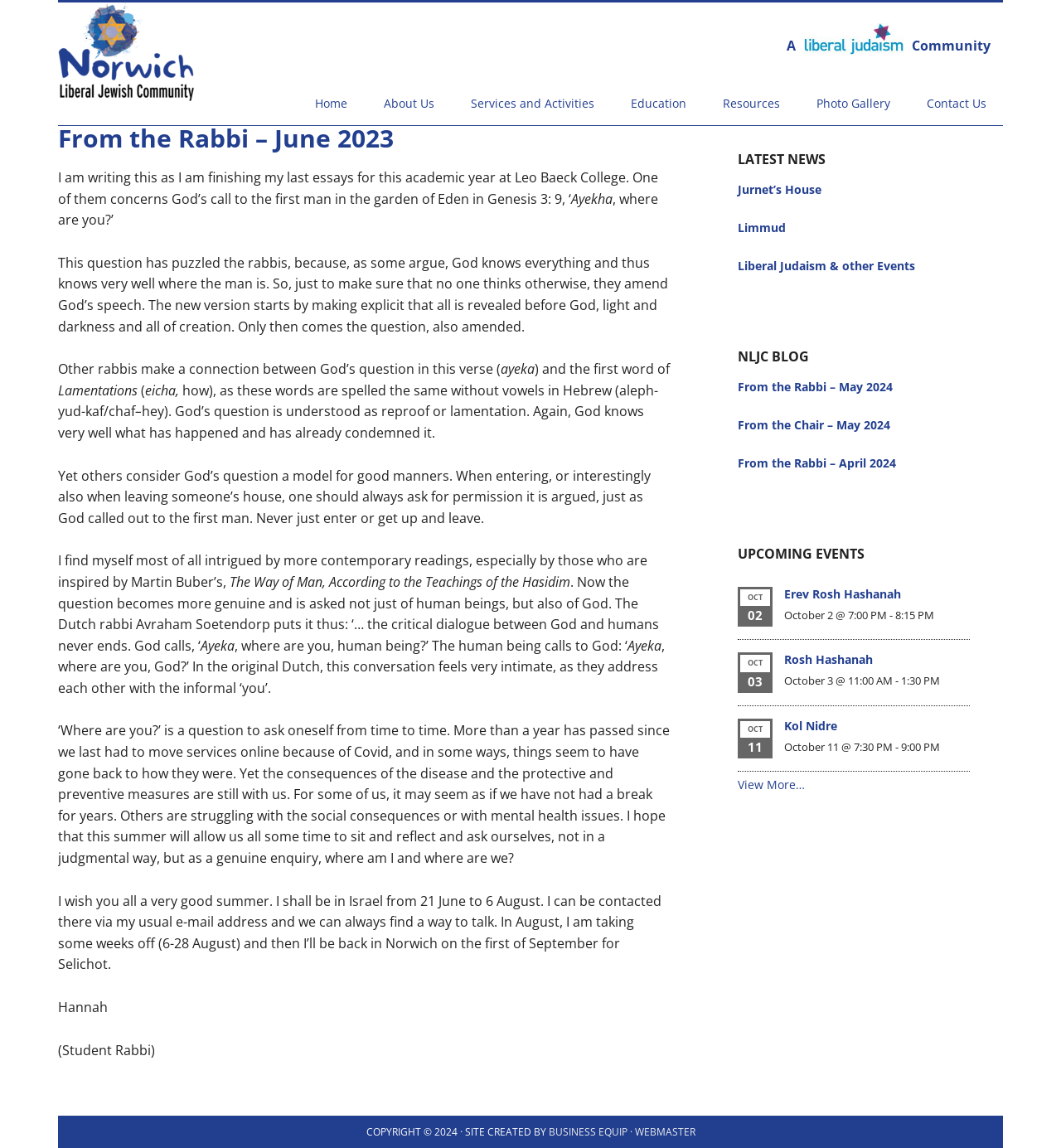Find the bounding box coordinates for the area that should be clicked to accomplish the instruction: "Click on the 'Home' link".

[0.281, 0.071, 0.343, 0.109]